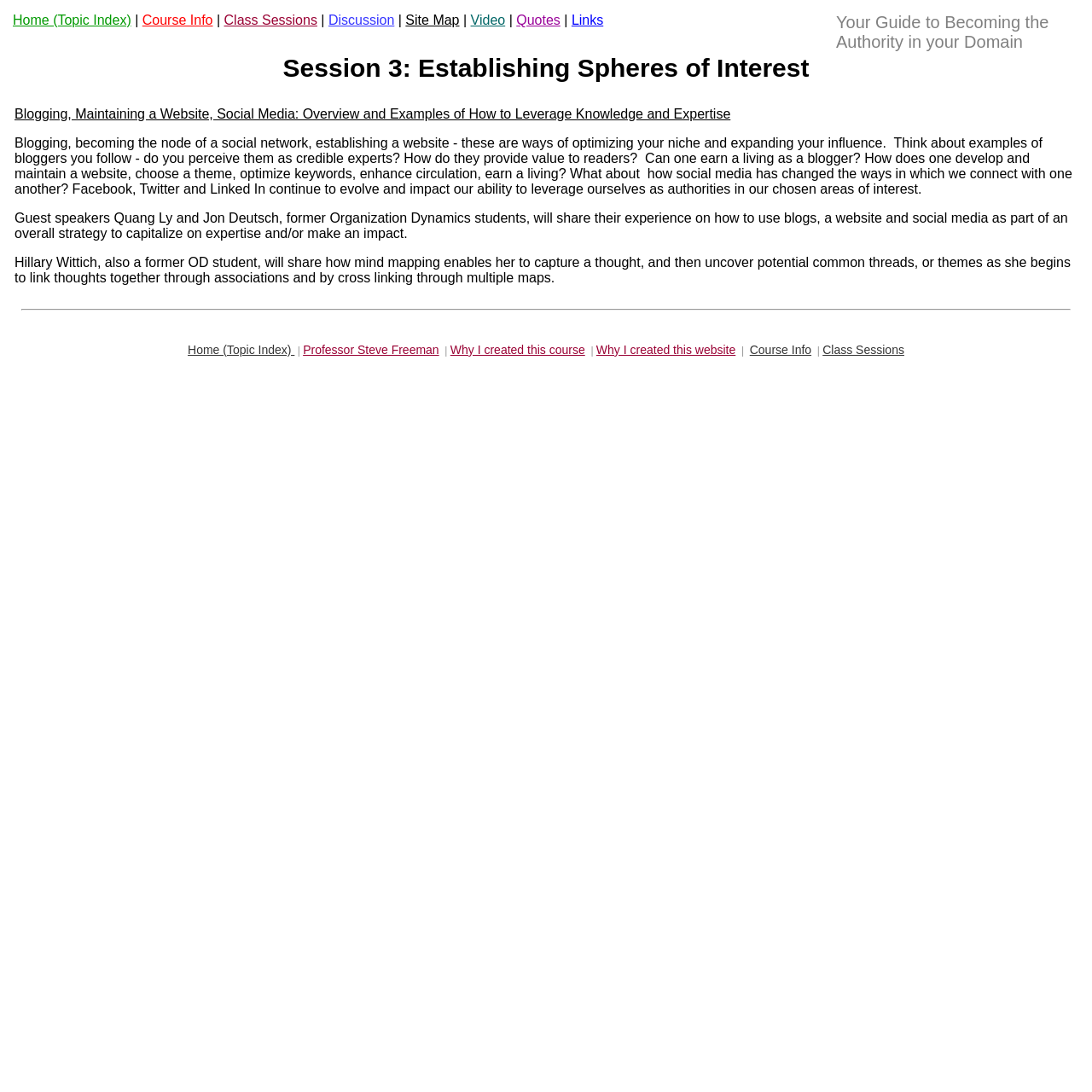Using the provided element description: "Home (Topic Index)", determine the bounding box coordinates of the corresponding UI element in the screenshot.

[0.012, 0.012, 0.12, 0.025]